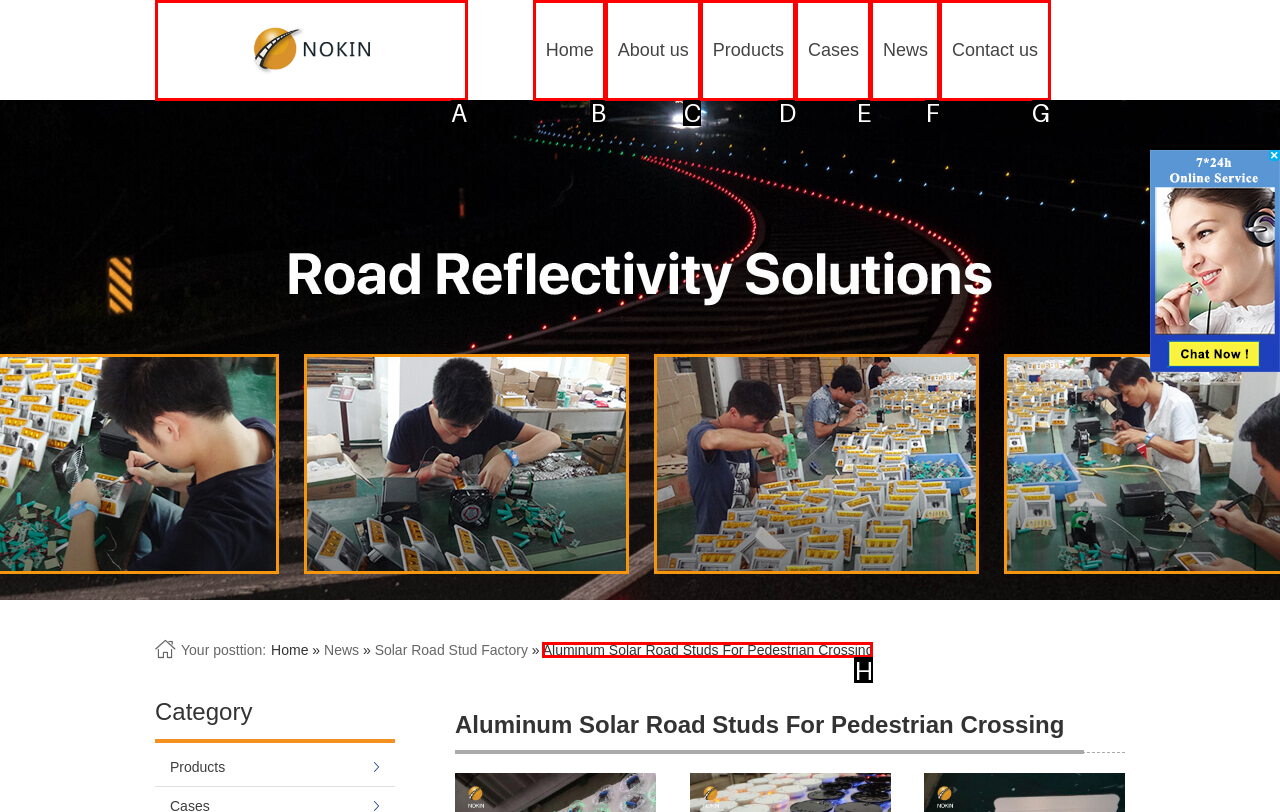Show which HTML element I need to click to perform this task: Learn about 'Aluminum Solar Road Studs For Pedestrian Crossing' Answer with the letter of the correct choice.

H